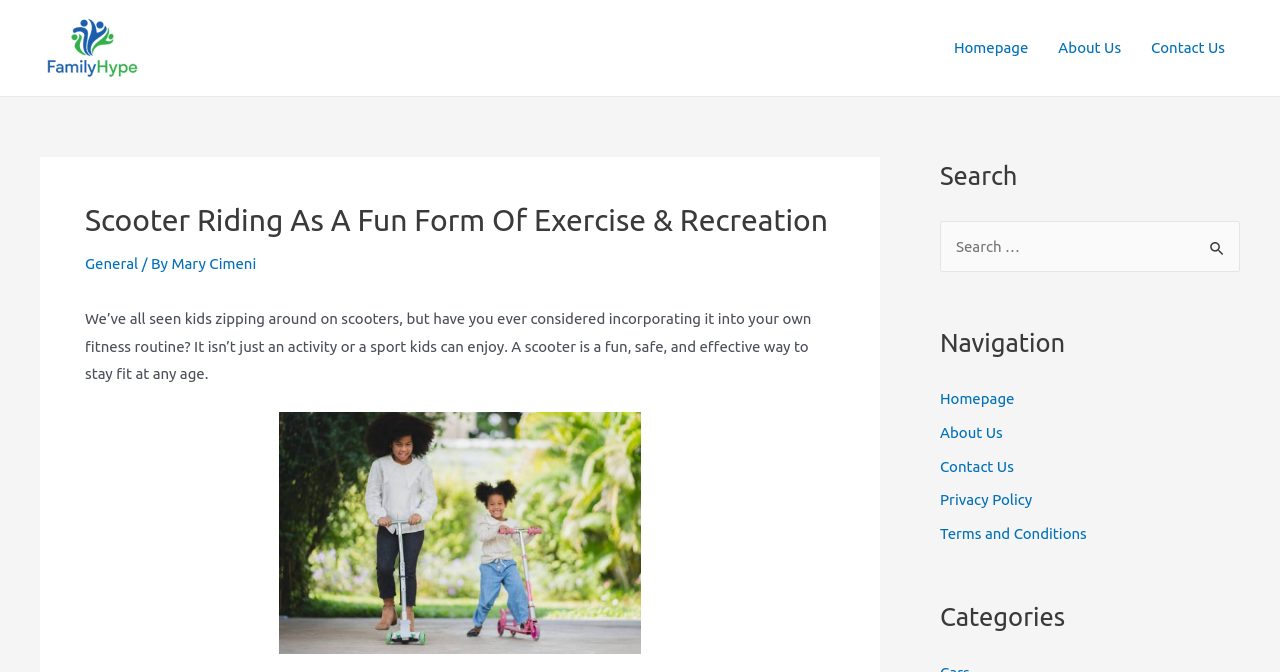Given the element description Homepage, identify the bounding box coordinates for the UI element on the webpage screenshot. The format should be (top-left x, top-left y, bottom-right x, bottom-right y), with values between 0 and 1.

[0.734, 0.58, 0.793, 0.606]